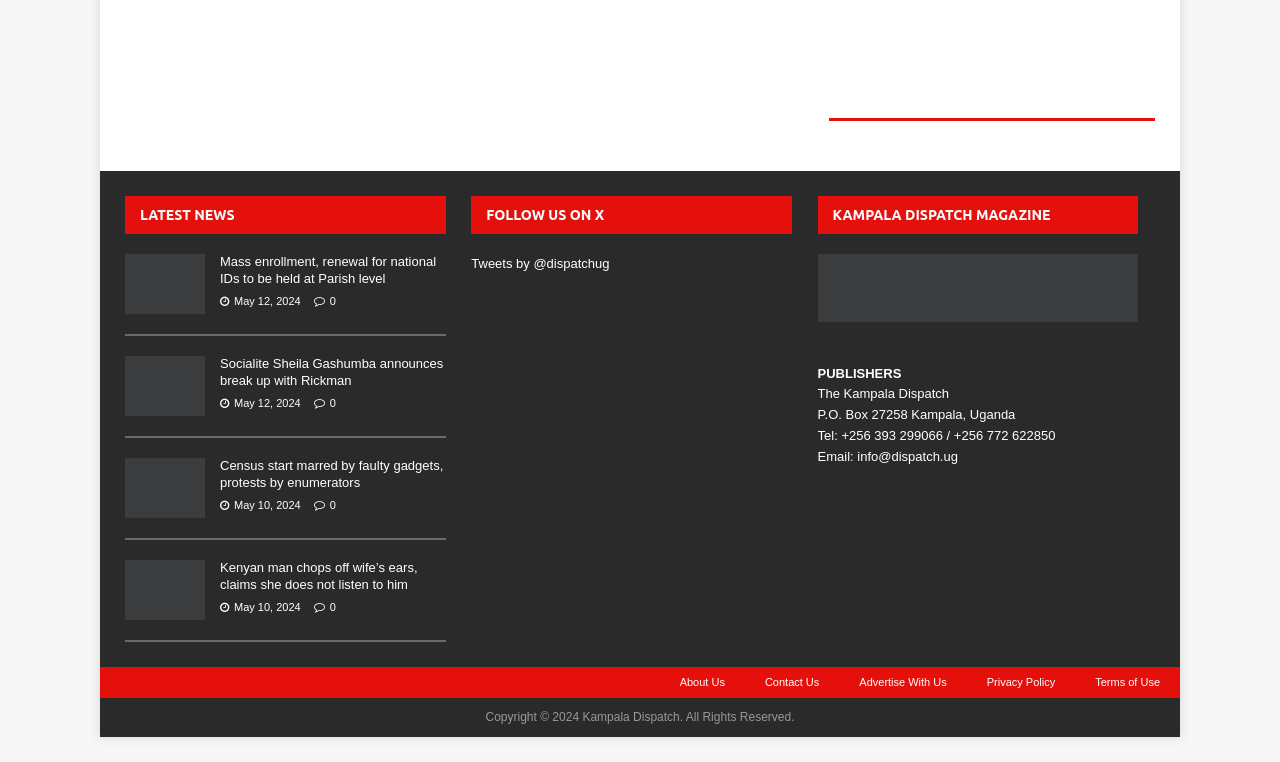Kindly determine the bounding box coordinates of the area that needs to be clicked to fulfill this instruction: "View article about Mass enrollment".

[0.098, 0.333, 0.16, 0.412]